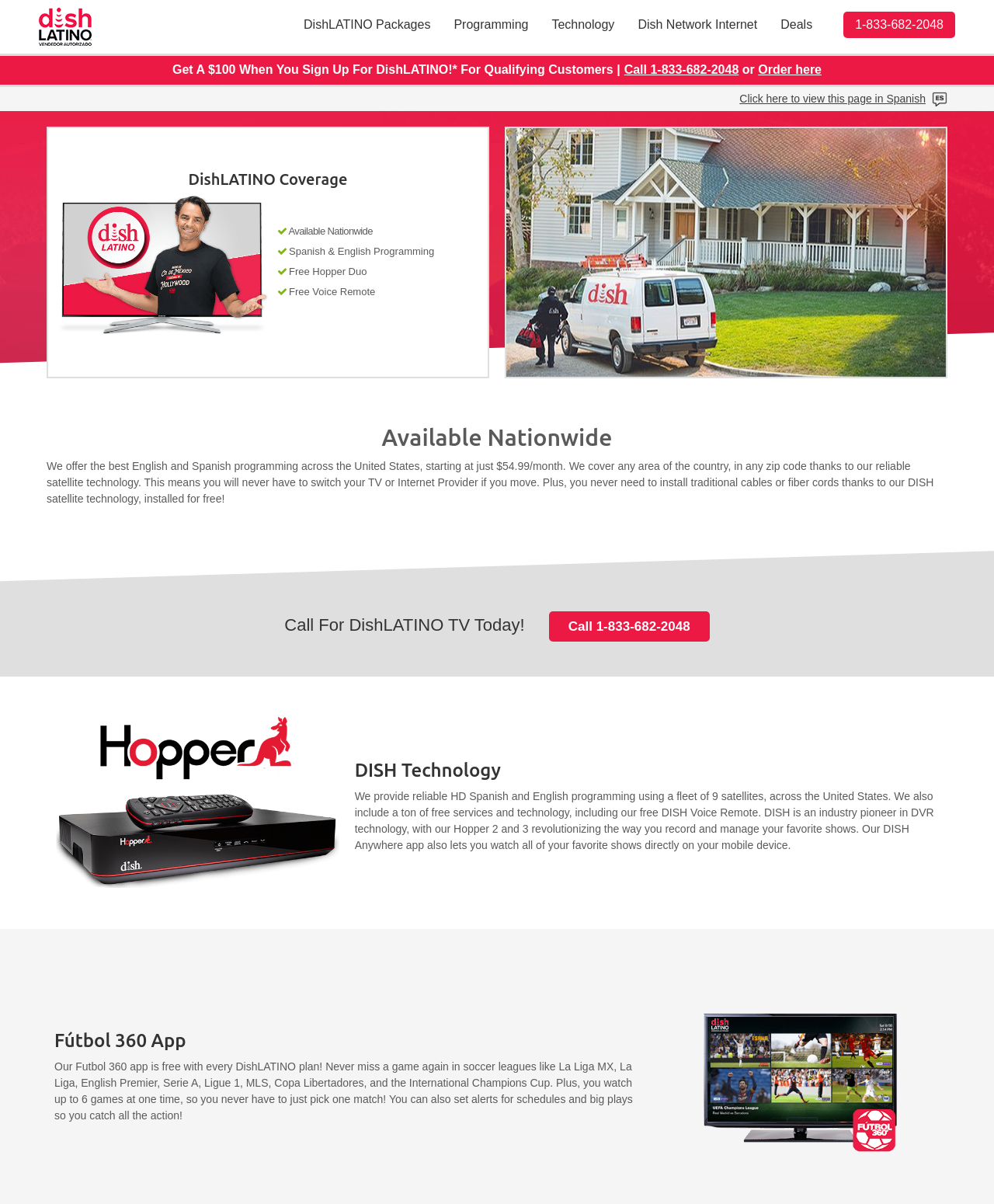Provide a brief response to the question below using one word or phrase:
What is the starting price of DishLATINO?

$54.99/month